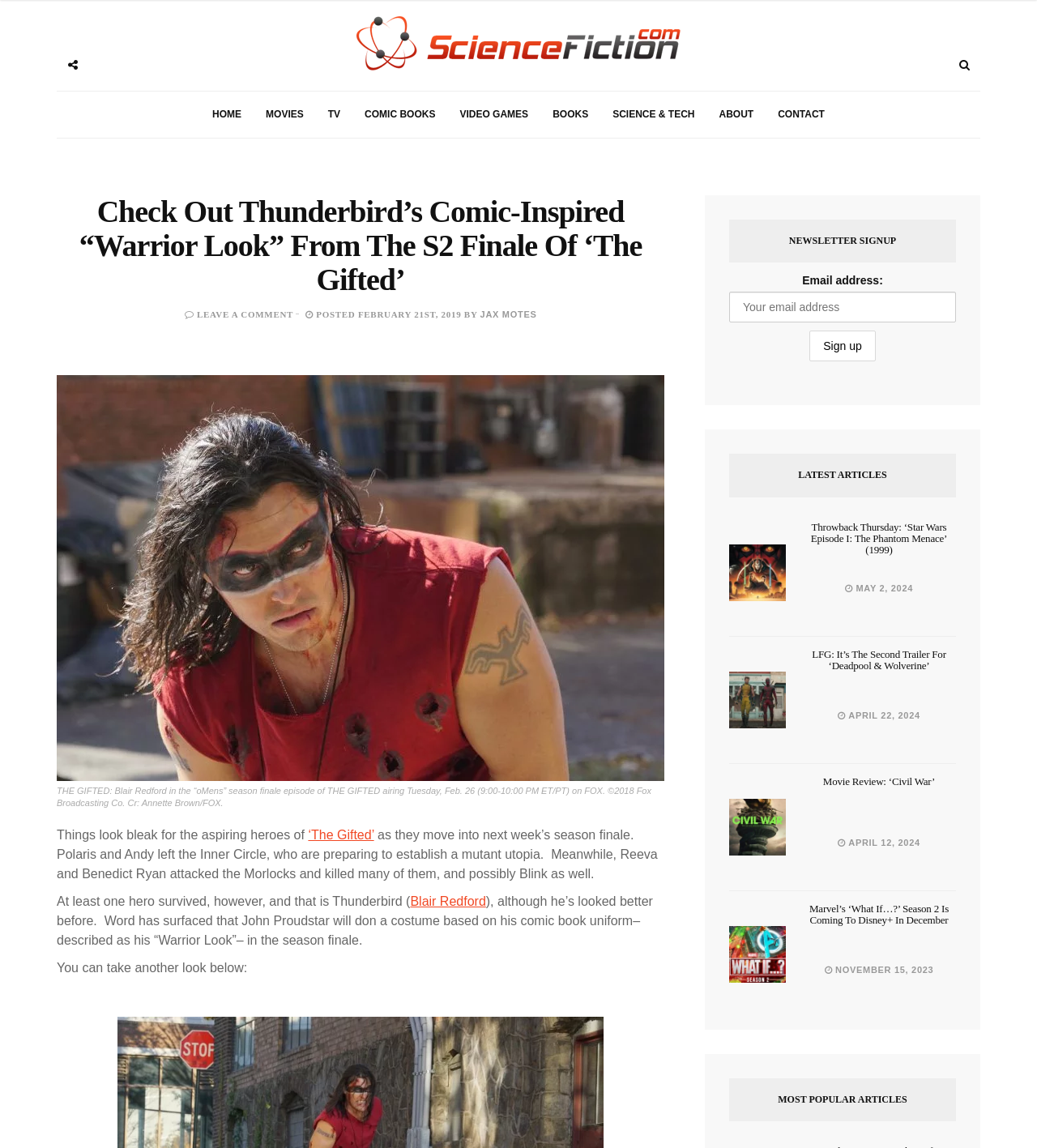What is the theme of the website?
Offer a detailed and full explanation in response to the question.

I determined the answer by looking at the various elements on the webpage, including the logo, headings, and article titles, which suggest that the website is focused on science fiction and fantasy news and content.